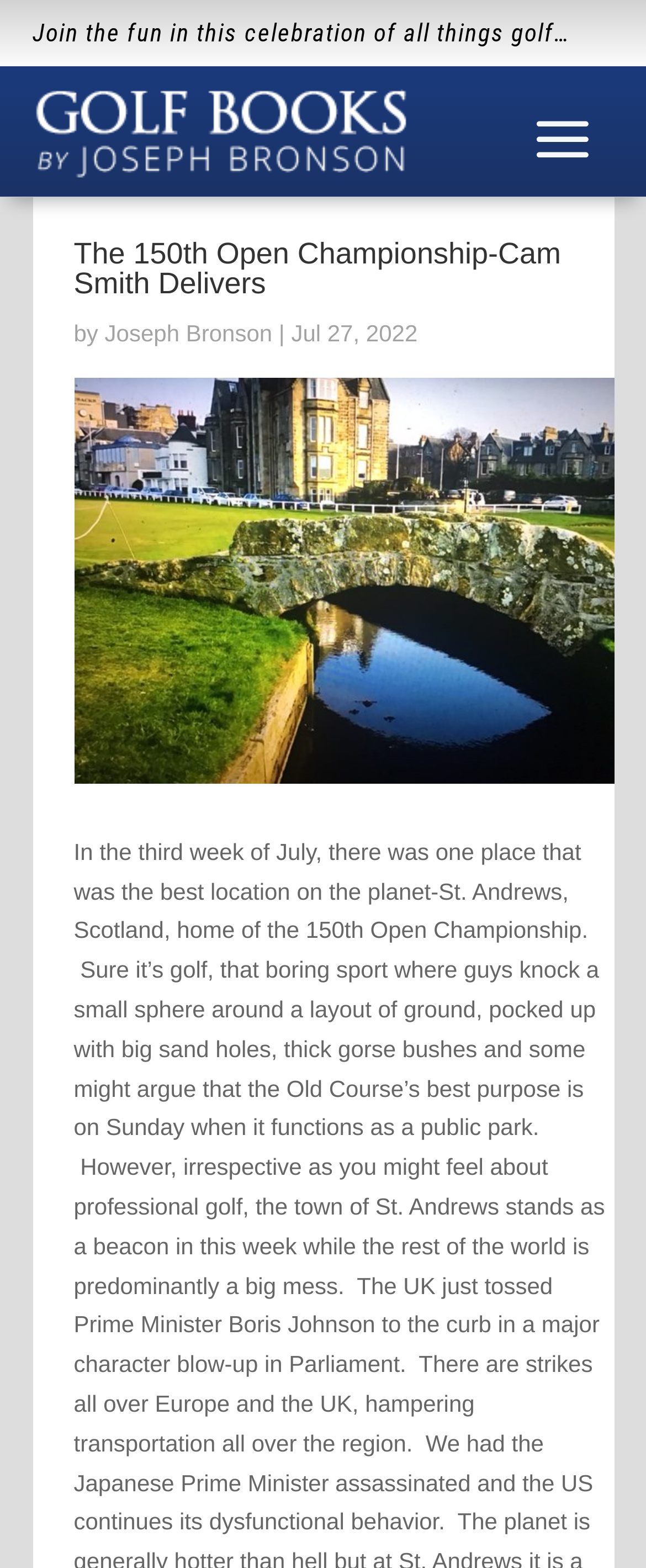Who is the author of this blog post?
Please provide a single word or phrase based on the screenshot.

Joseph Bronson